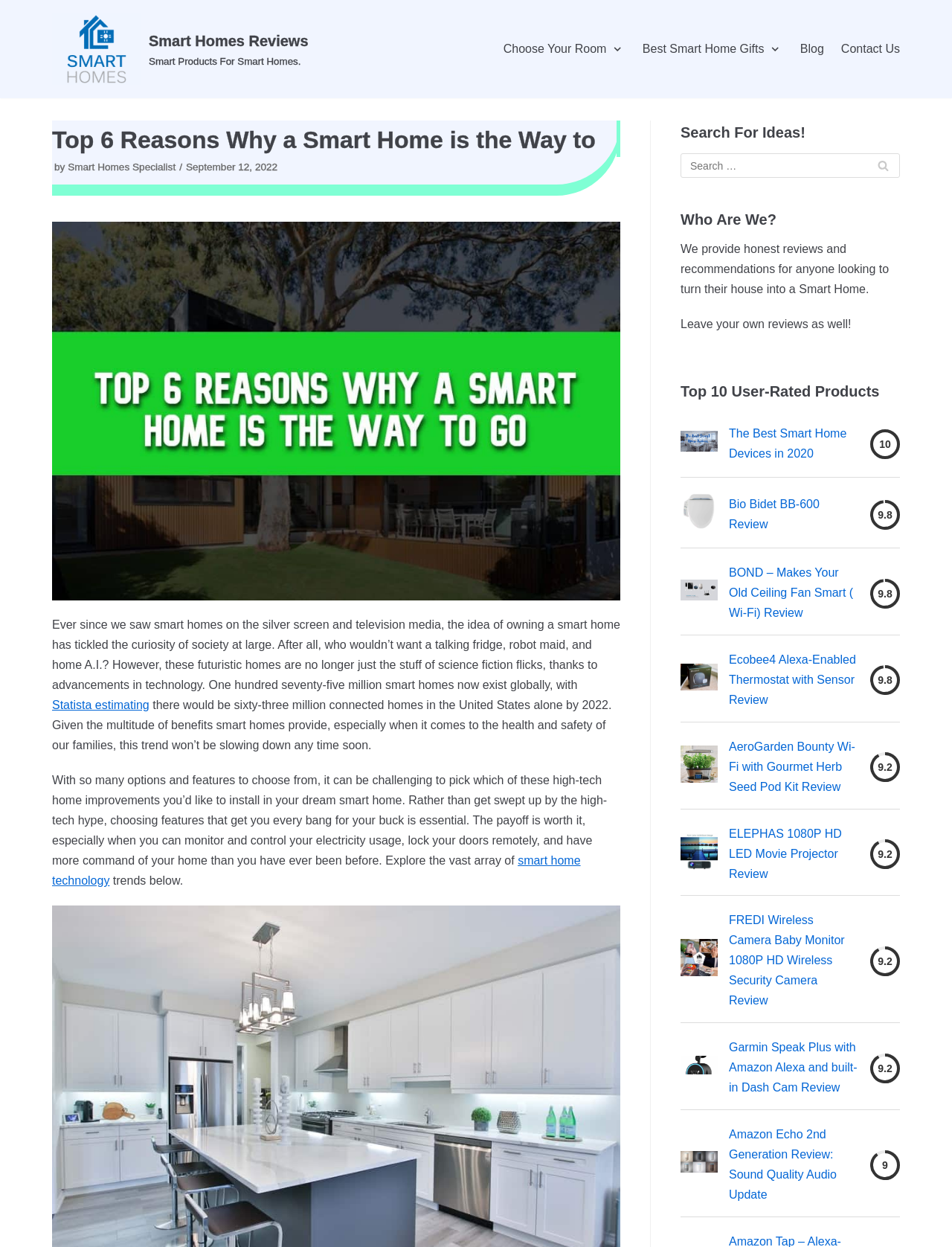Can you specify the bounding box coordinates for the region that should be clicked to fulfill this instruction: "Click on 'Smart Homes Reviews'".

[0.055, 0.011, 0.324, 0.068]